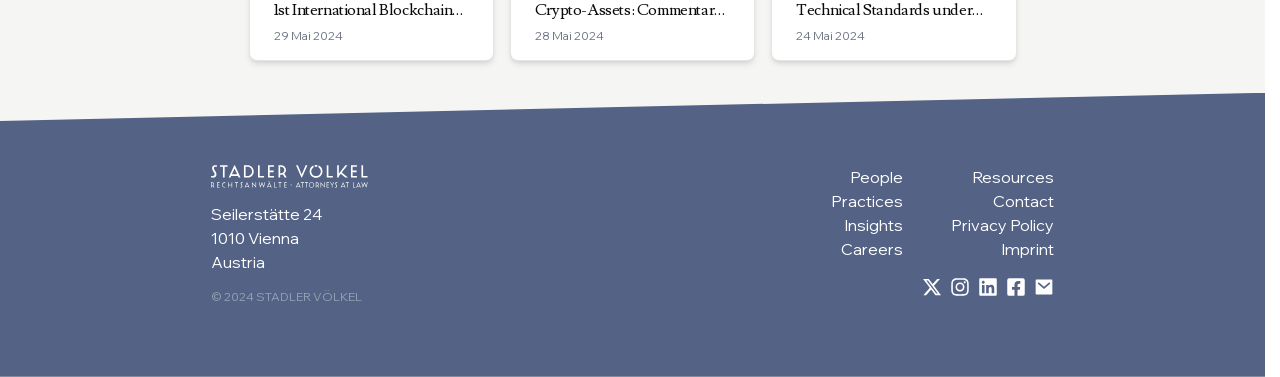Using the image as a reference, answer the following question in as much detail as possible:
How many social media links are present on the webpage?

The social media links can be found at the bottom of the webpage, where five small images of social media icons are present. Each icon is a link to a social media platform.